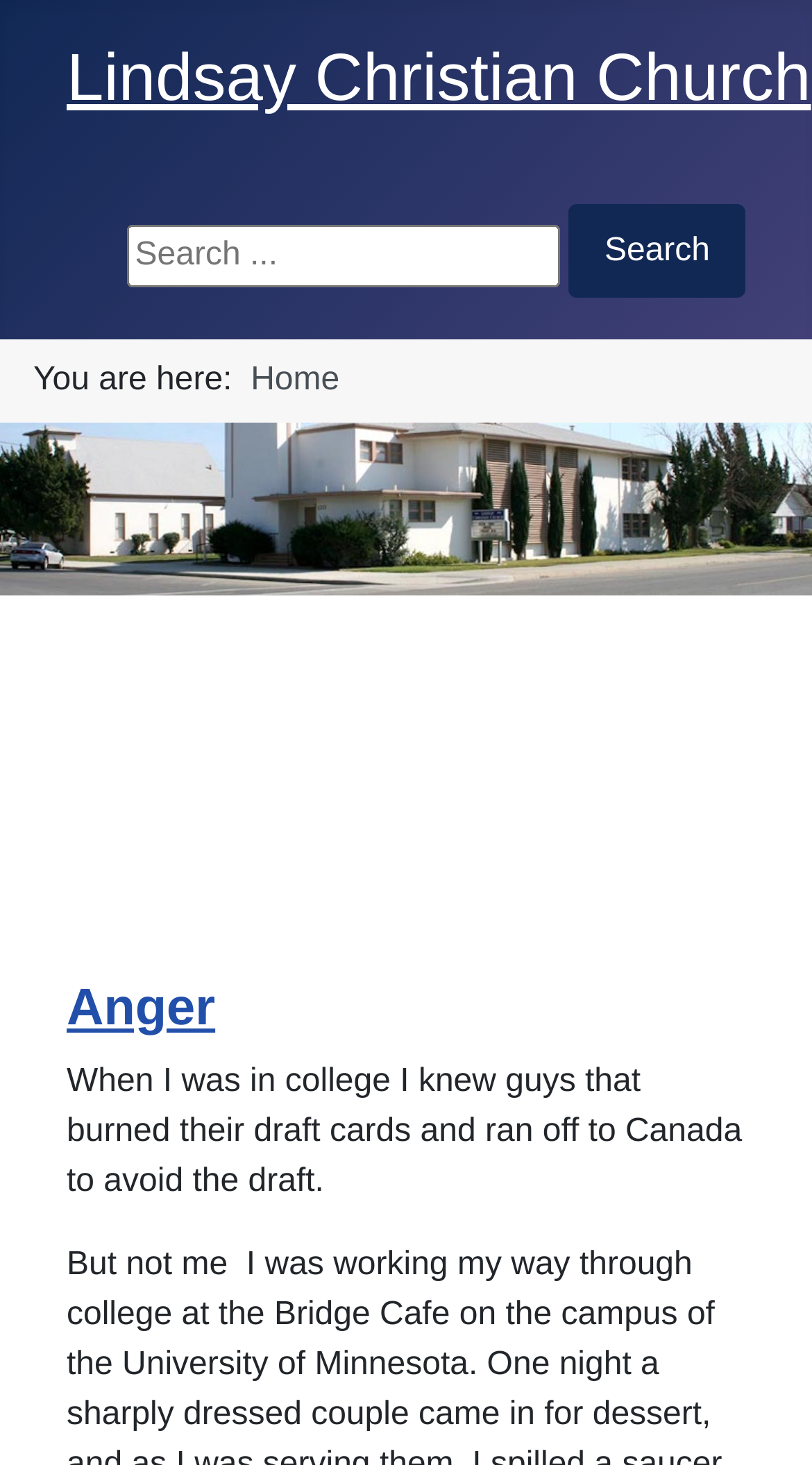Please find the bounding box coordinates in the format (top-left x, top-left y, bottom-right x, bottom-right y) for the given element description. Ensure the coordinates are floating point numbers between 0 and 1. Description: Anger

[0.082, 0.67, 0.265, 0.708]